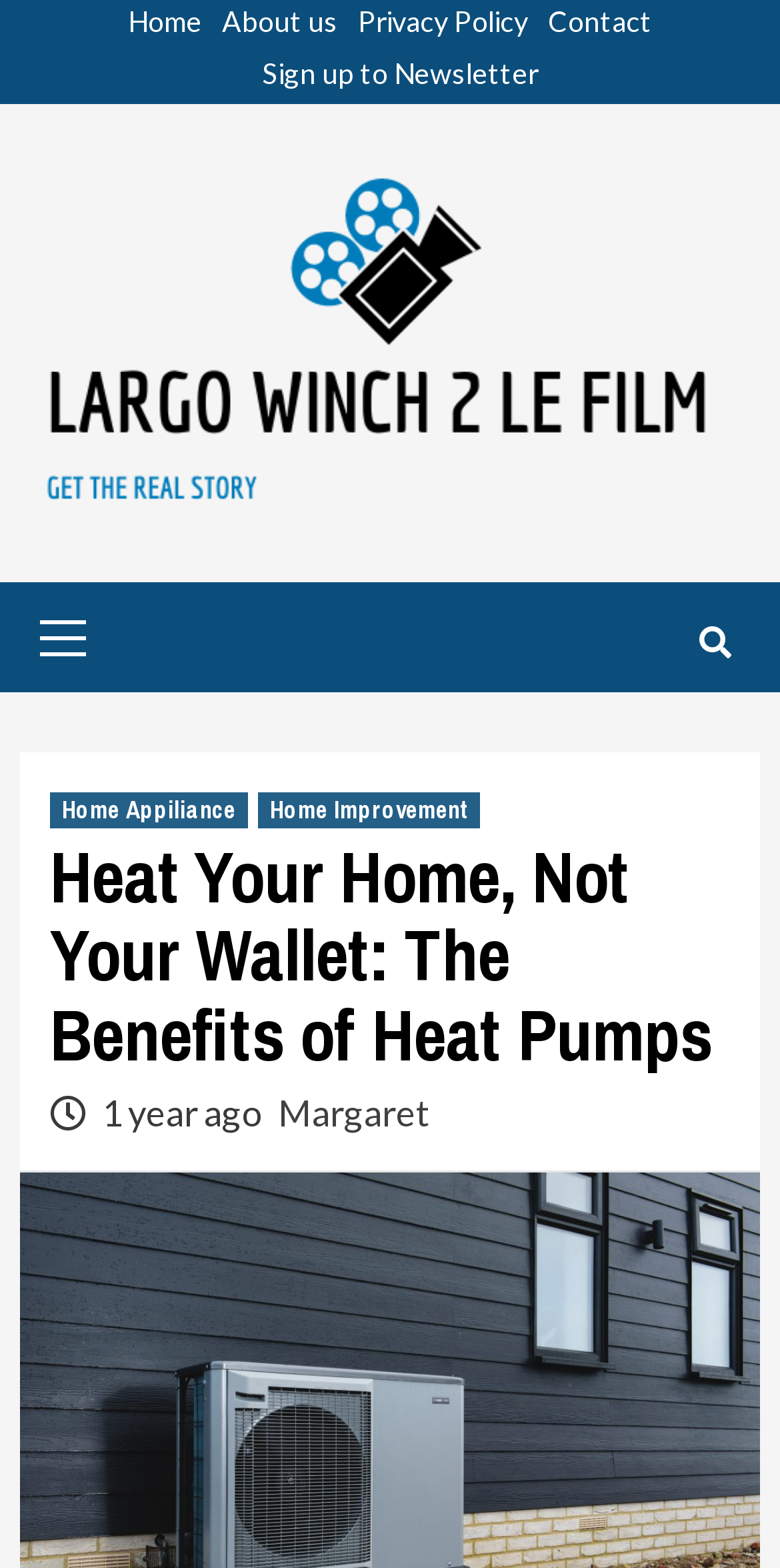What is the text of the webpage's headline?

Heat Your Home, Not Your Wallet: The Benefits of Heat Pumps